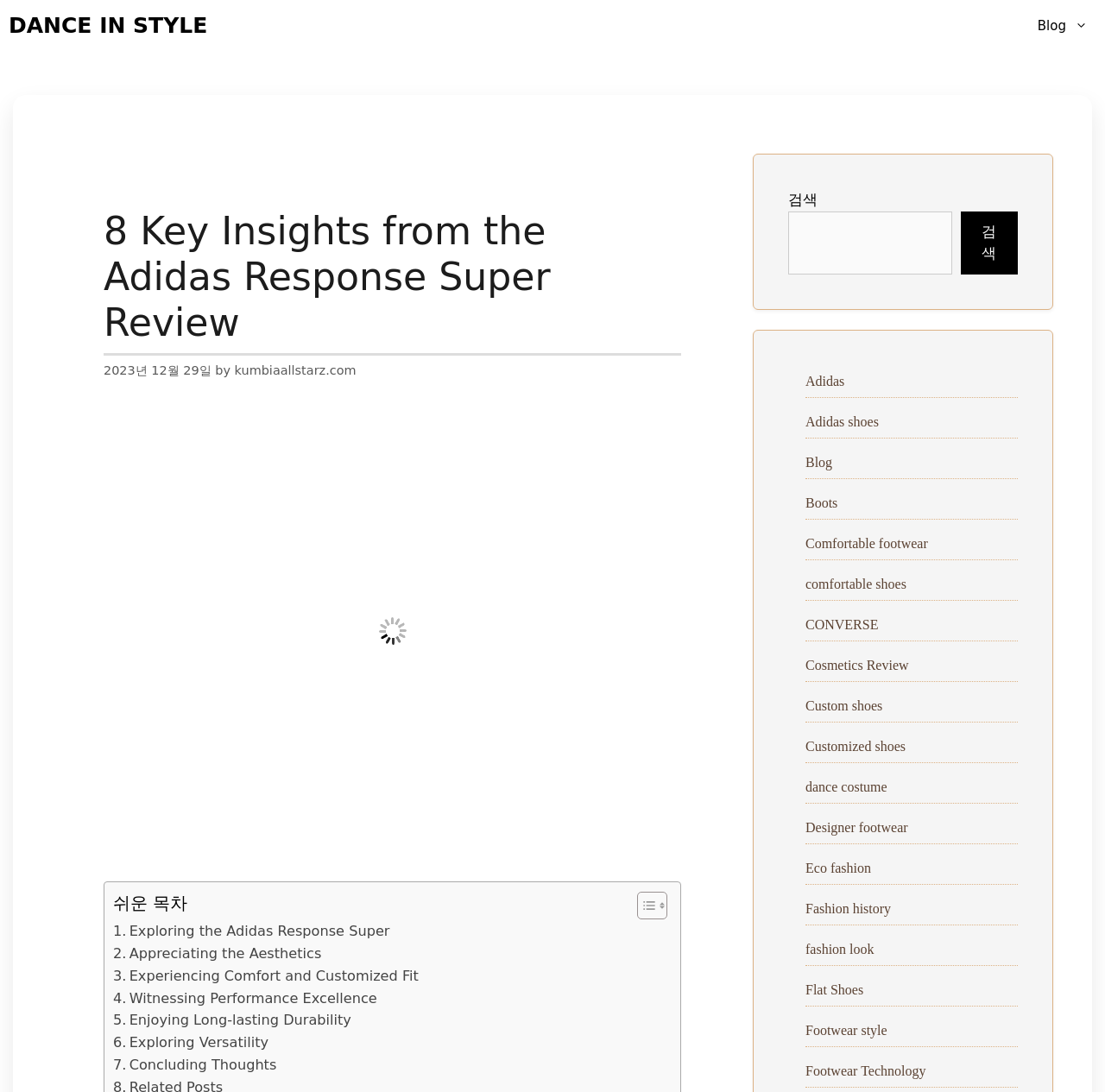Respond to the following question with a brief word or phrase:
How many search boxes are there on the webpage?

1